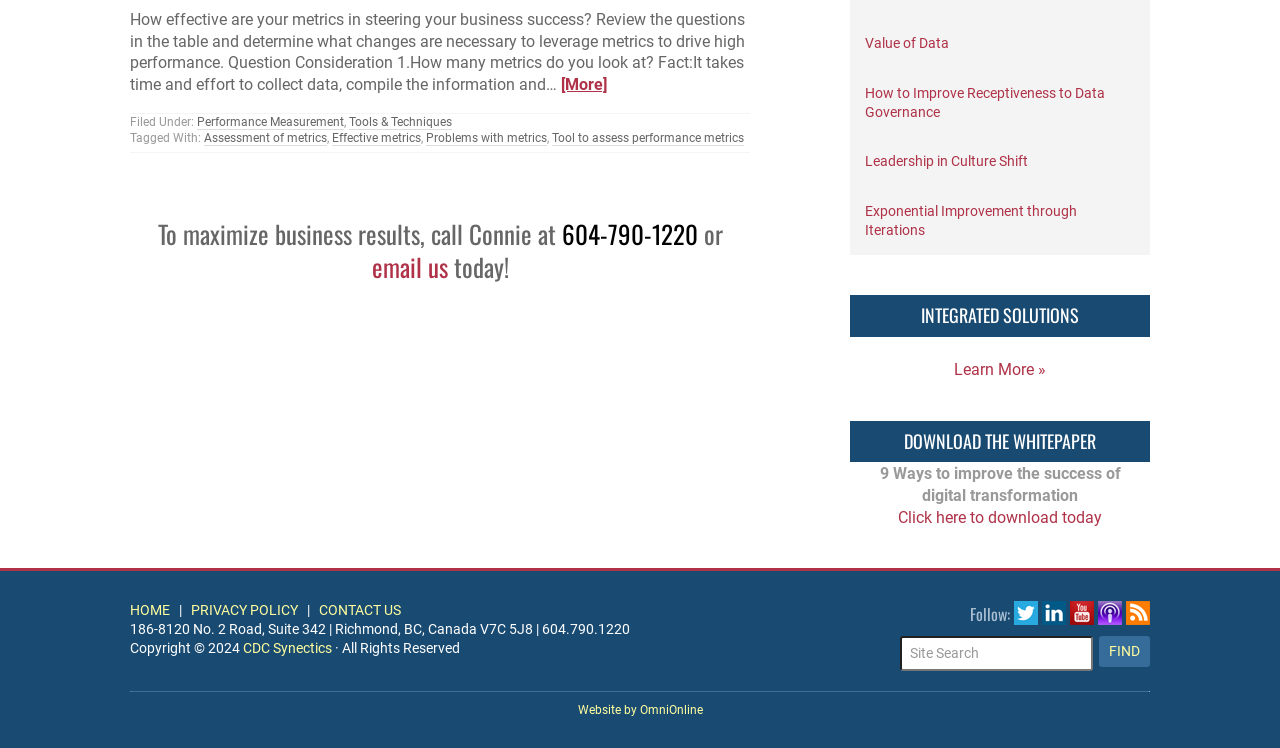Using the given element description, provide the bounding box coordinates (top-left x, top-left y, bottom-right x, bottom-right y) for the corresponding UI element in the screenshot: Tool to assess performance metrics

[0.431, 0.176, 0.581, 0.196]